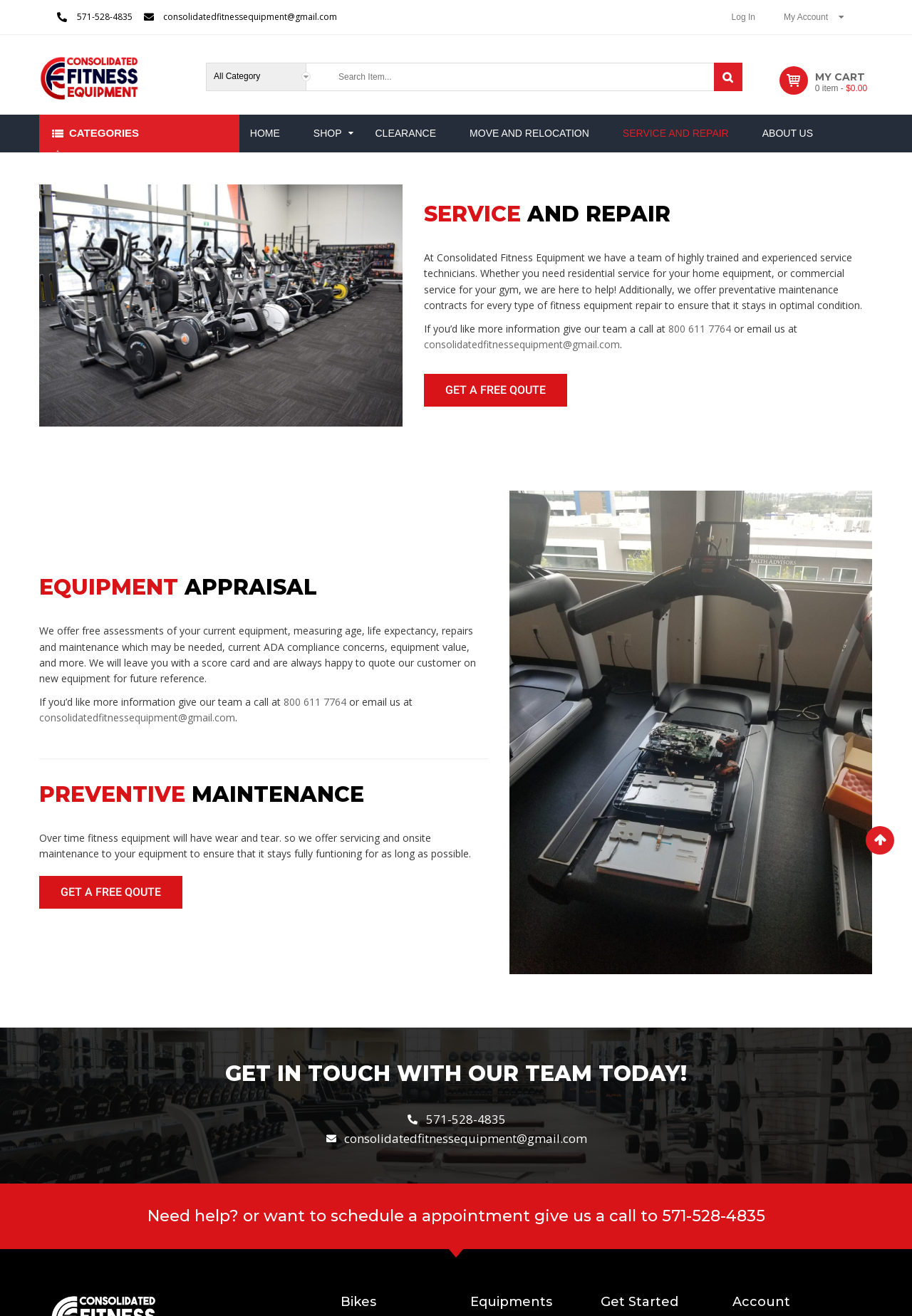What is the purpose of the preventative maintenance service?
Kindly offer a comprehensive and detailed response to the question.

I found the answer by reading the section under the heading 'PREVENTIVE MAINTENANCE', which states that the service is offered to ensure that fitness equipment stays fully functioning for as long as possible. This implies that the purpose of the preventative maintenance service is to prevent equipment failure and ensure it remains in good condition.